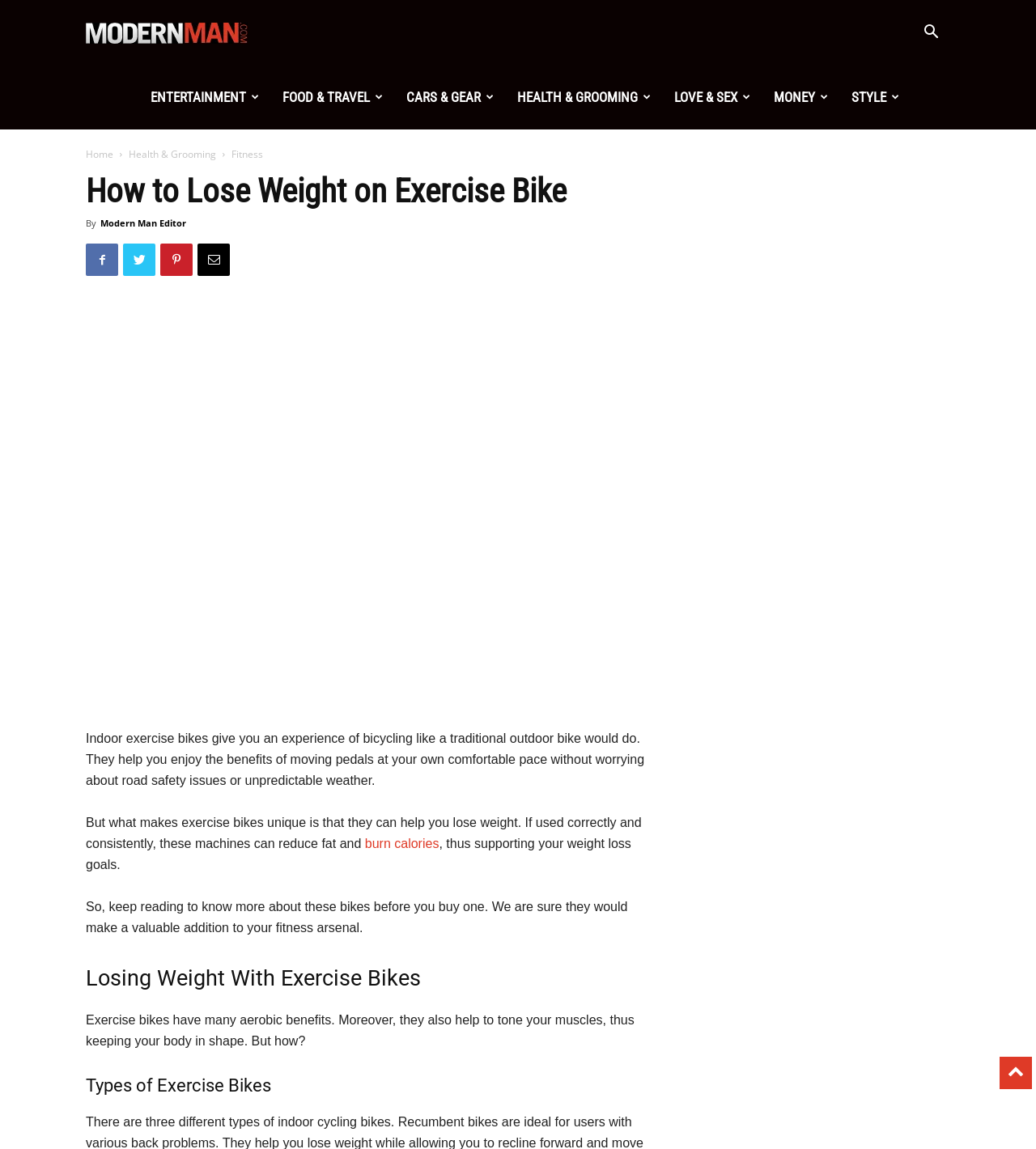What is the category of the article?
Based on the visual information, provide a detailed and comprehensive answer.

I determined the category of the article by looking at the navigation links at the top of the webpage, where 'Health & Grooming' is one of the options. Additionally, the article's content is related to fitness and exercise, which further supports this category.